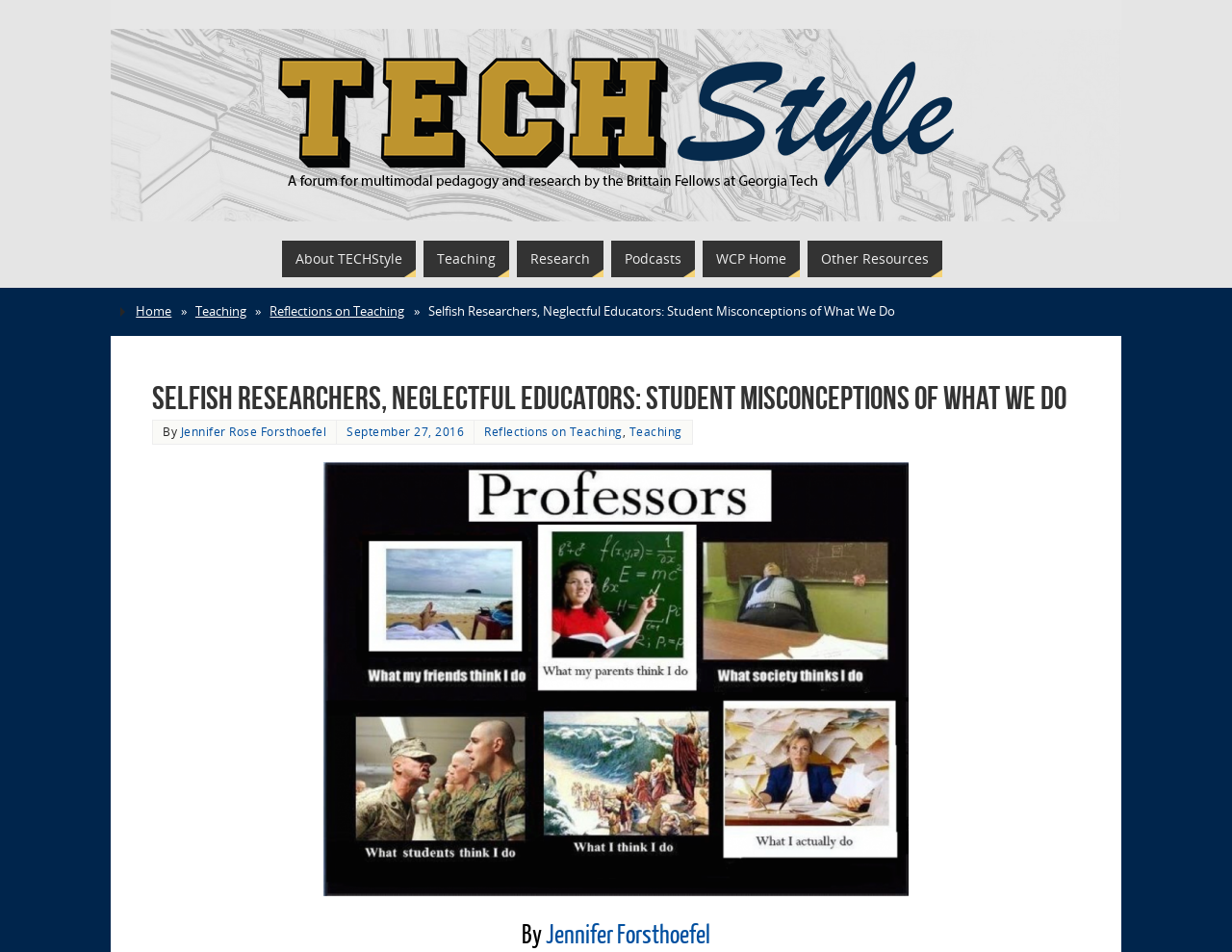Find the bounding box coordinates of the clickable element required to execute the following instruction: "go to about page". Provide the coordinates as four float numbers between 0 and 1, i.e., [left, top, right, bottom].

[0.229, 0.253, 0.338, 0.291]